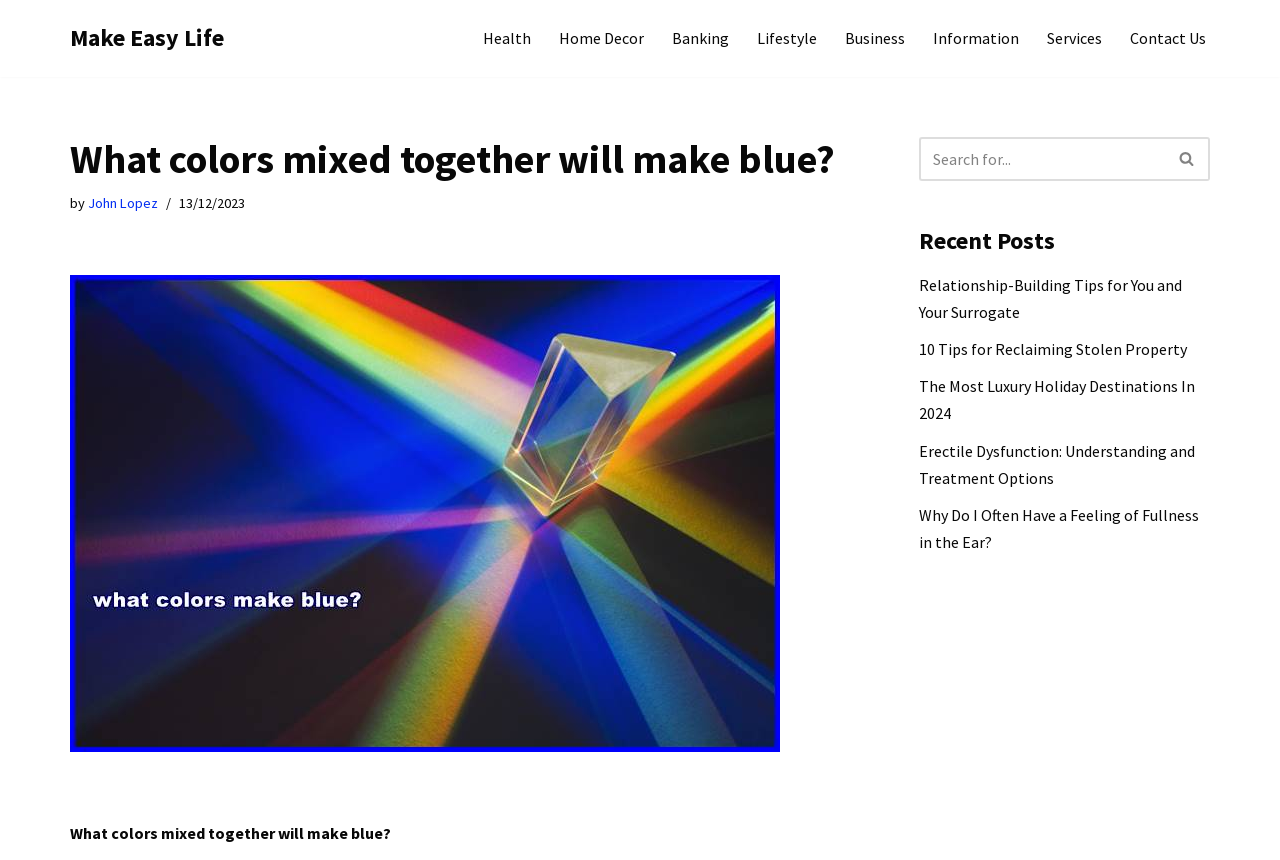What is the author of the article?
Based on the visual details in the image, please answer the question thoroughly.

The author of the article can be found by looking at the text next to the 'by' keyword, which is 'John Lopez'.